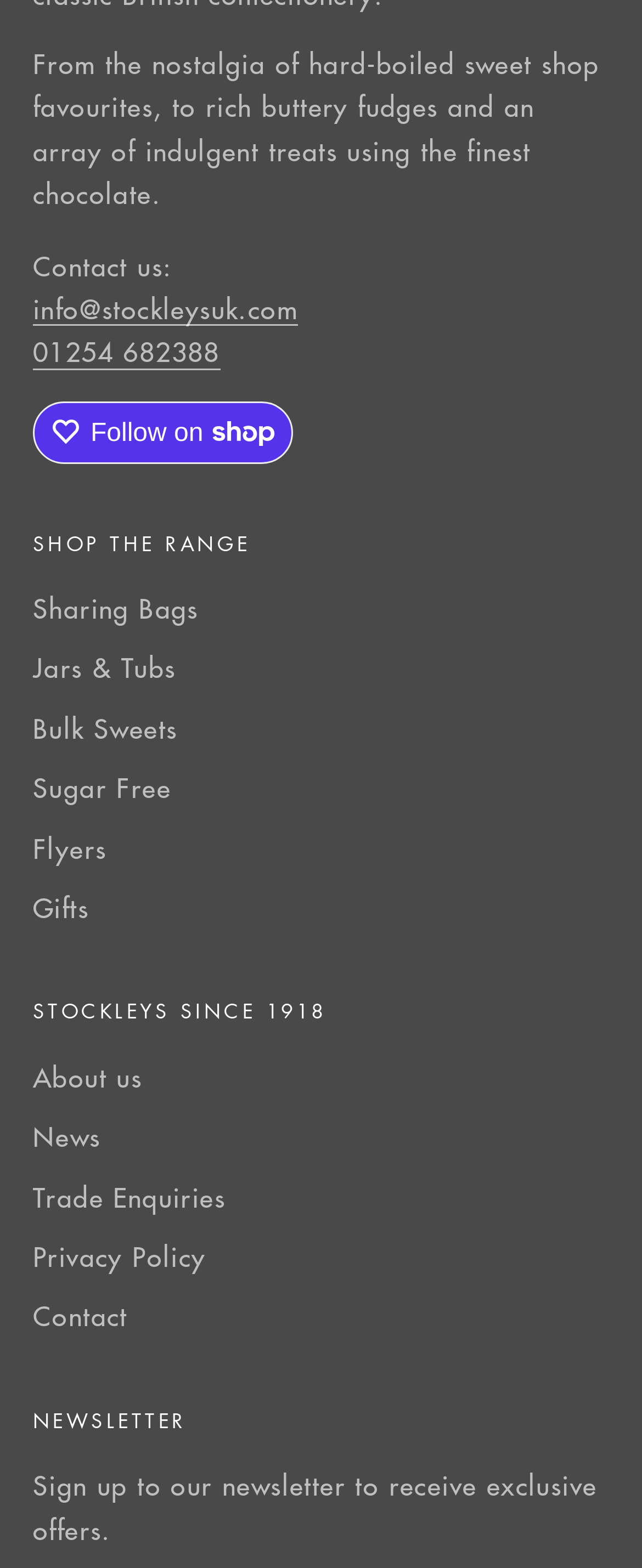Provide a short answer using a single word or phrase for the following question: 
What year was the company founded?

1918